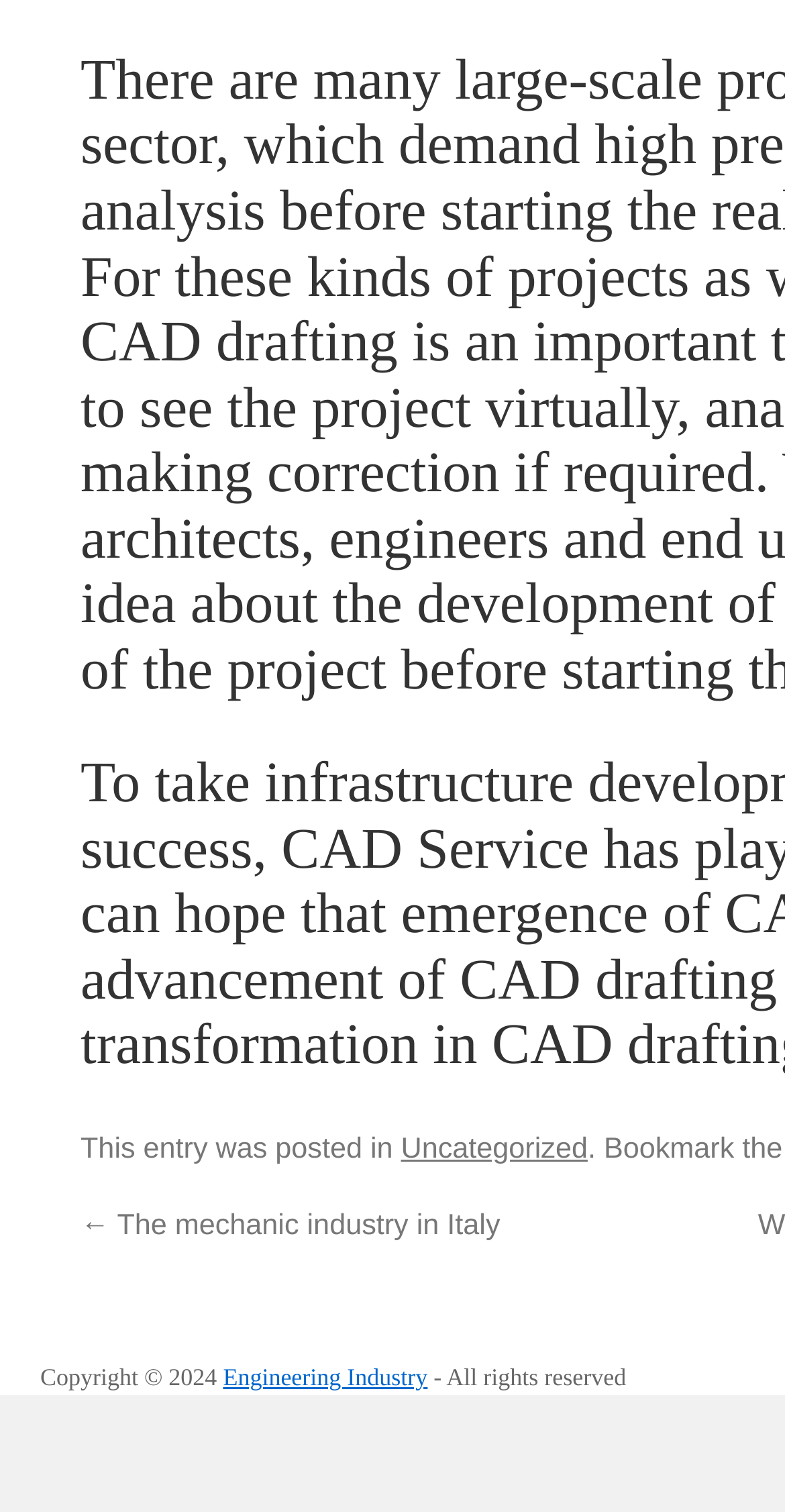Please find the bounding box coordinates (top-left x, top-left y, bottom-right x, bottom-right y) in the screenshot for the UI element described as follows: Uncategorized

[0.511, 0.8, 0.749, 0.821]